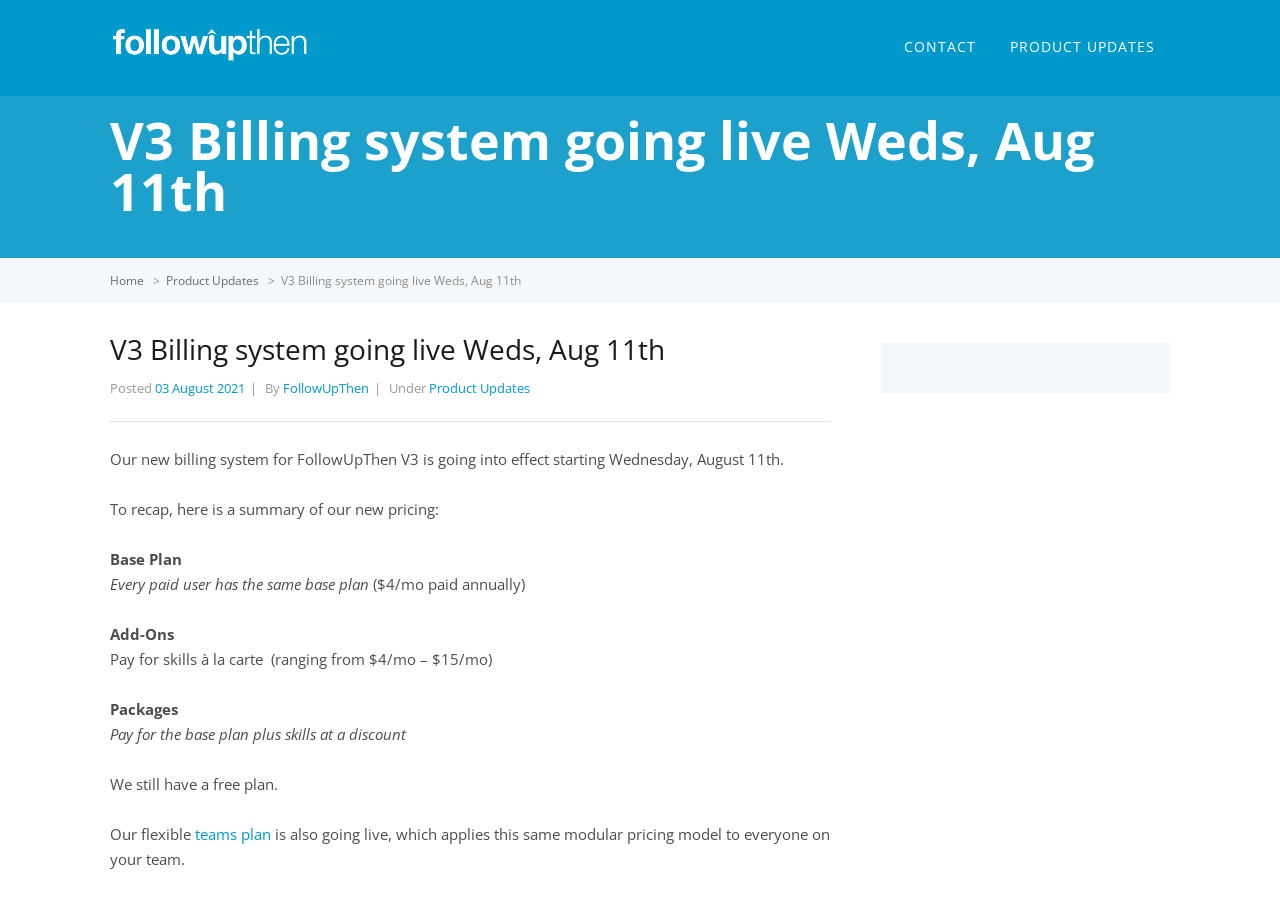What is the purpose of the new billing system?
Please give a detailed and elaborate explanation in response to the question.

I found the answer by reading the text 'To recap, here is a summary of our new pricing:' which indicates the purpose of the new billing system is to introduce new pricing.